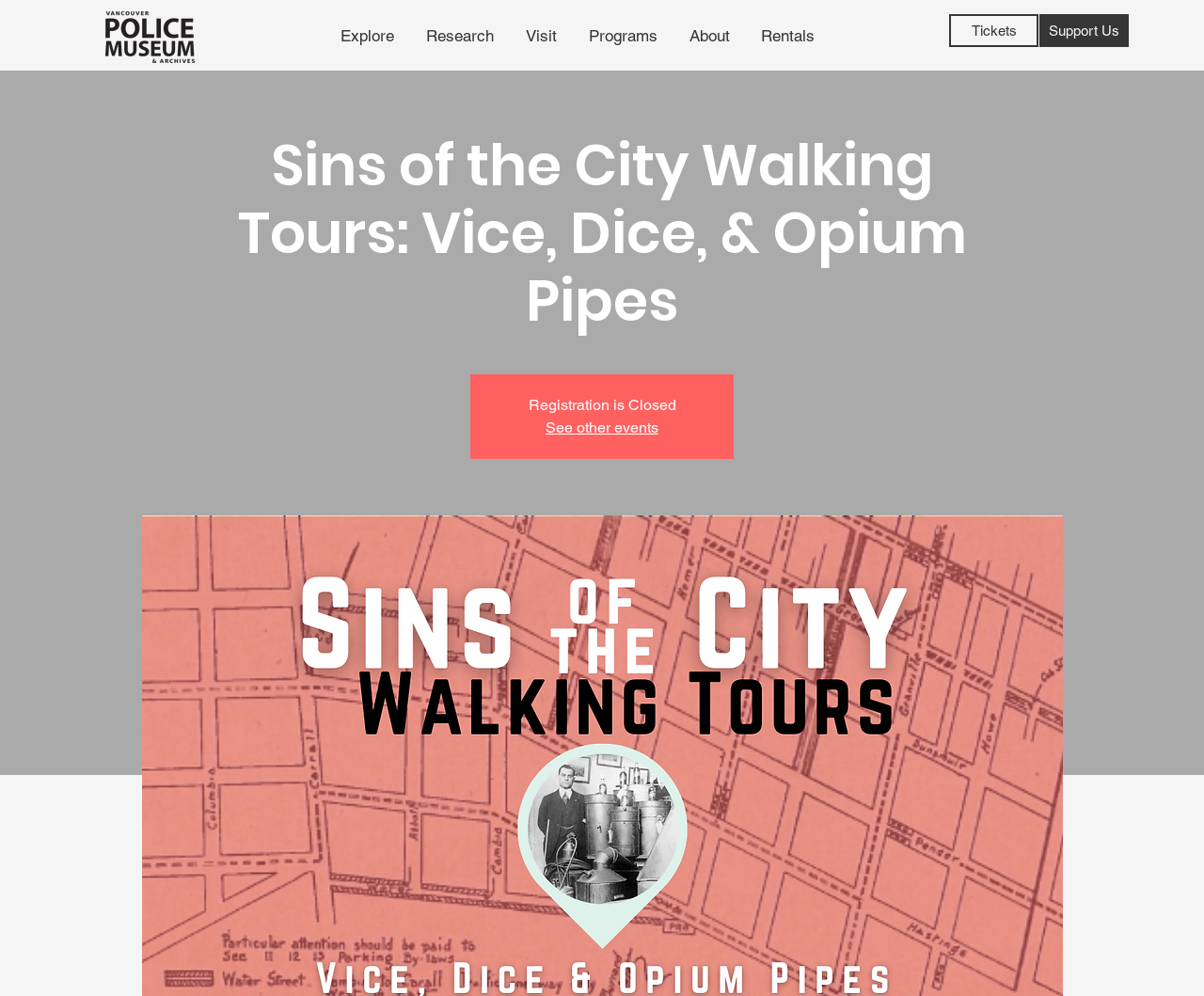Determine the bounding box coordinates for the area you should click to complete the following instruction: "Click the logo".

[0.088, 0.011, 0.162, 0.063]